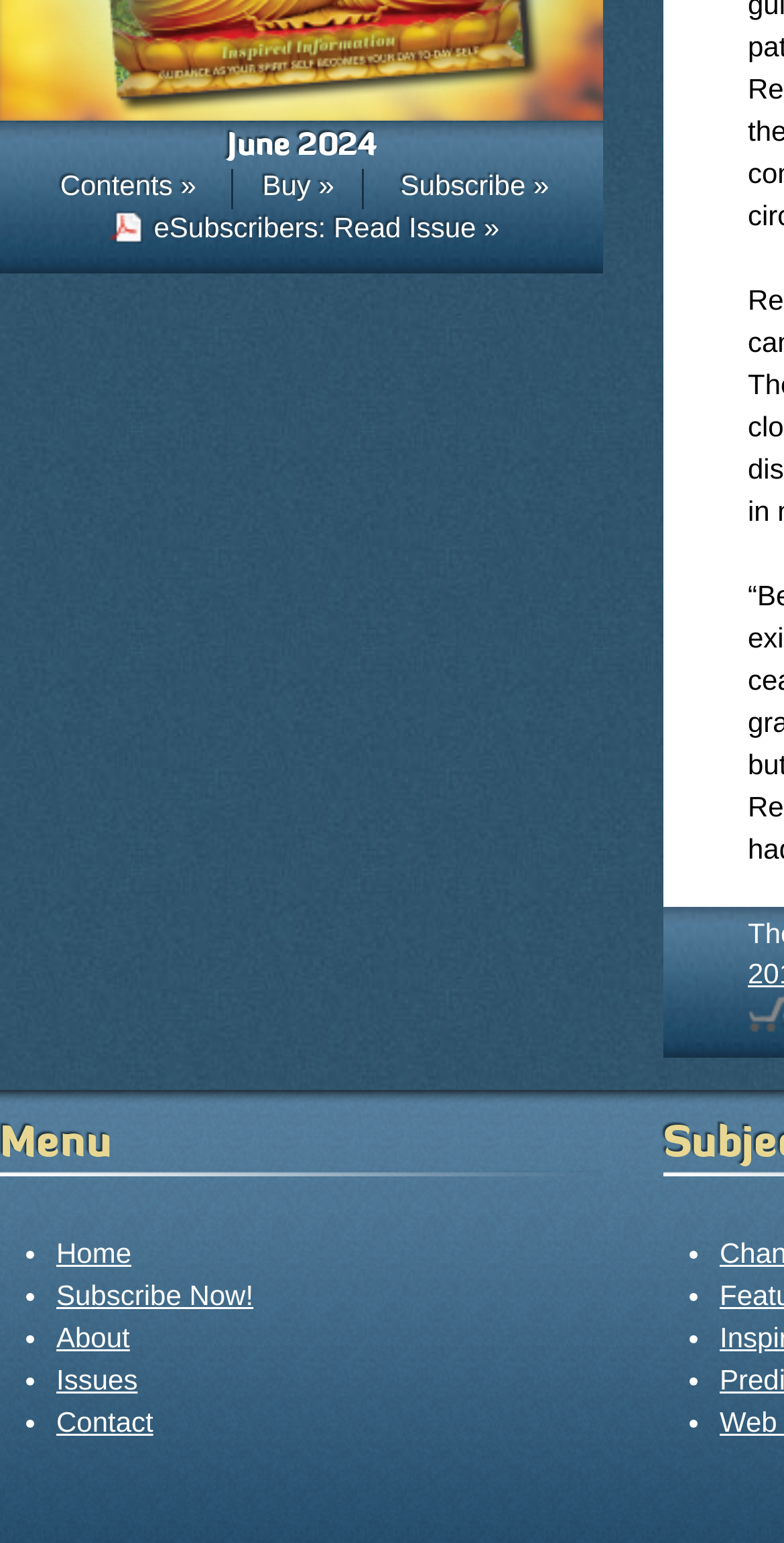Locate the bounding box coordinates of the area where you should click to accomplish the instruction: "View June 2024 issue".

[0.0, 0.061, 0.769, 0.082]